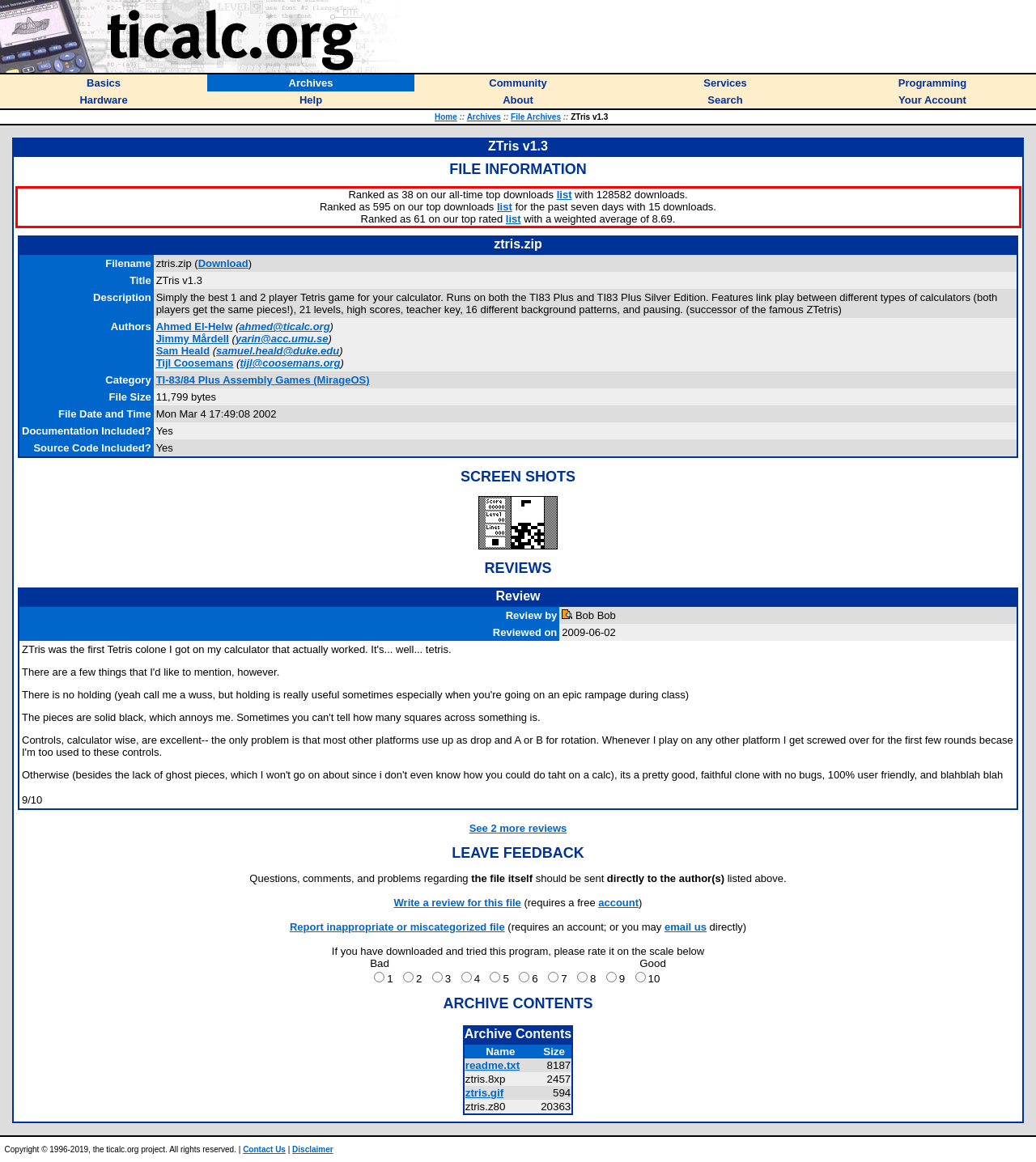Perform OCR on the text inside the red-bordered box in the provided screenshot and output the content.

Ranked as 38 on our all-time top downloads list with 128582 downloads. Ranked as 595 on our top downloads list for the past seven days with 15 downloads. Ranked as 61 on our top rated list with a weighted average of 8.69.